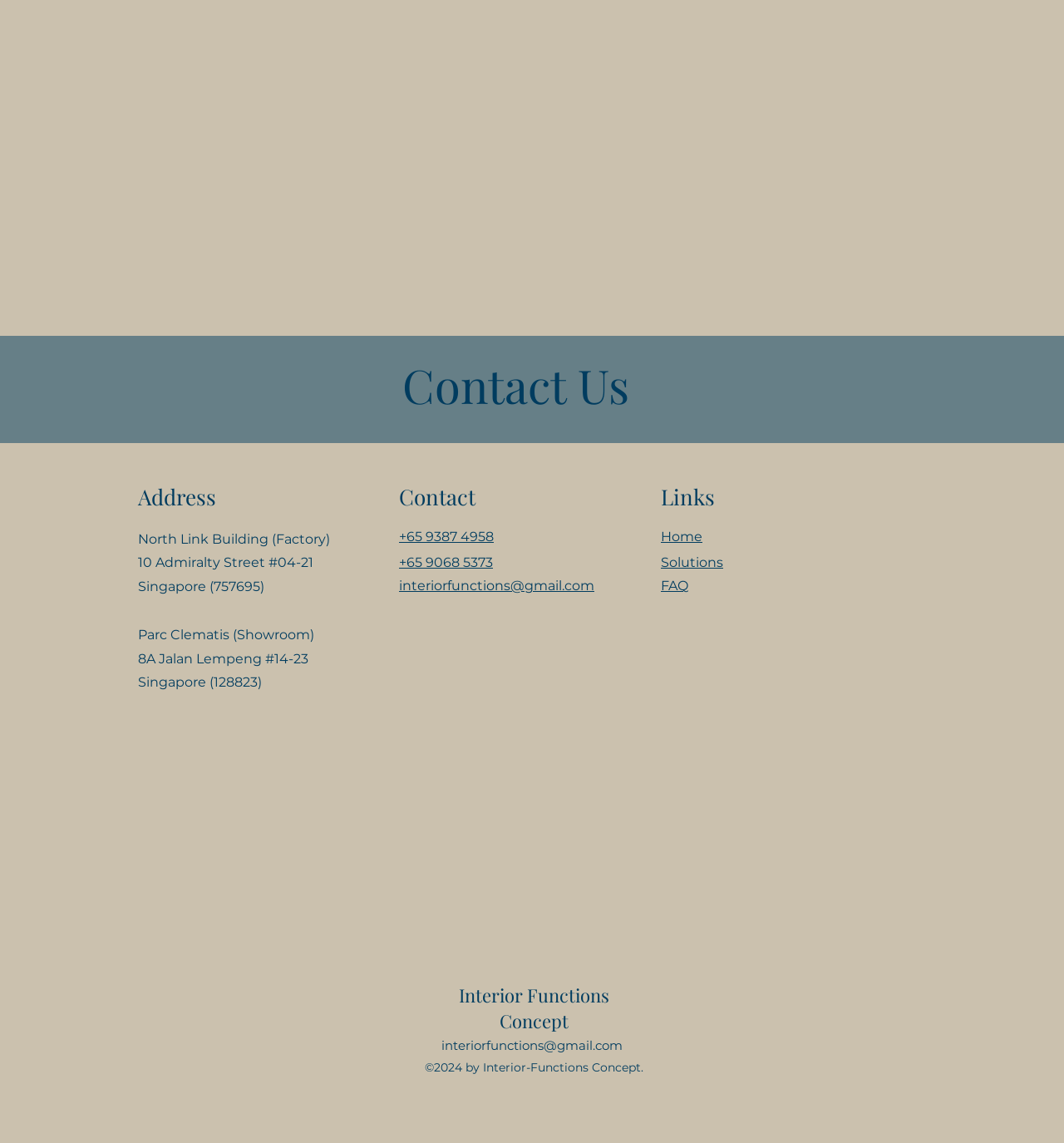Locate the bounding box coordinates of the element to click to perform the following action: 'View contact address'. The coordinates should be given as four float values between 0 and 1, in the form of [left, top, right, bottom].

[0.13, 0.422, 0.323, 0.447]